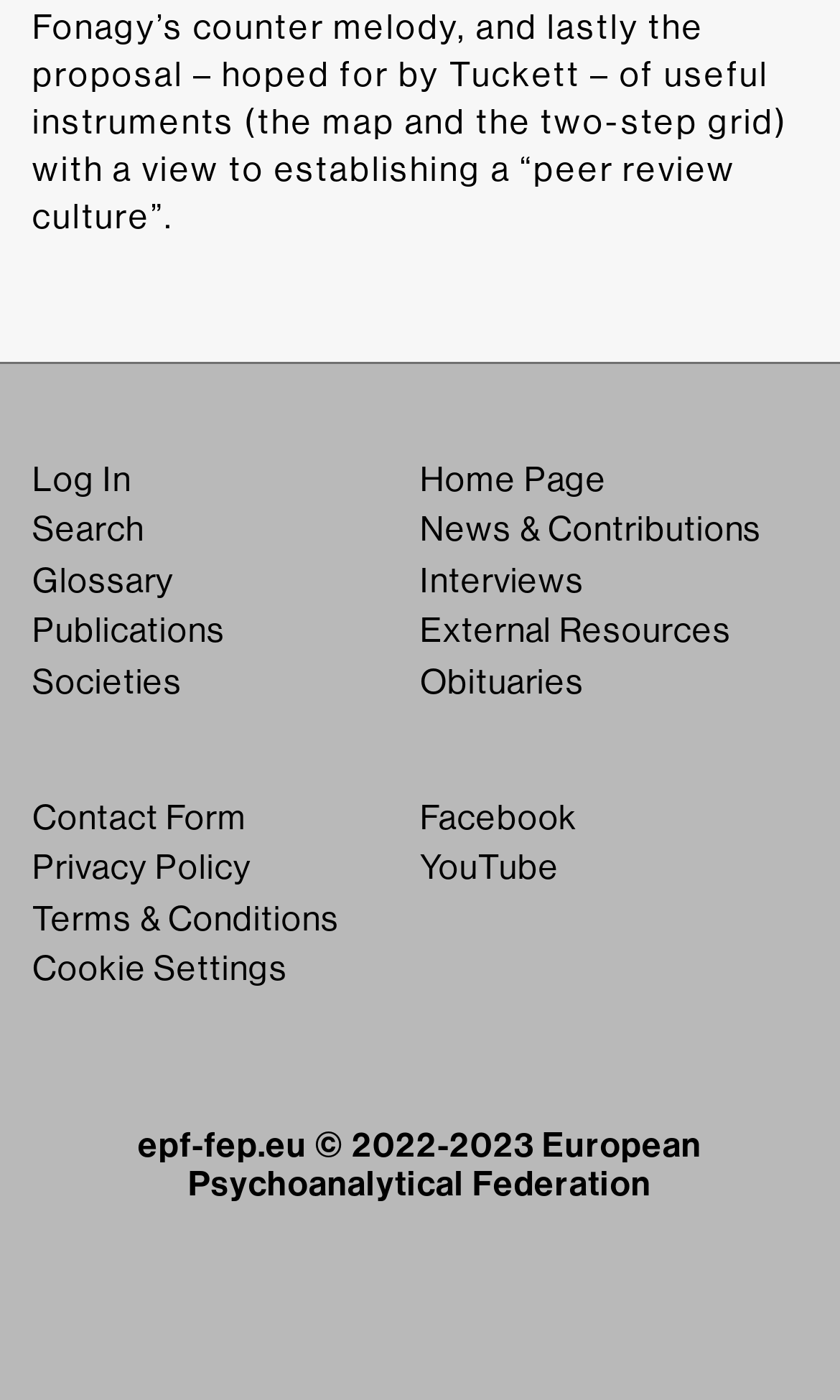How many social media links are there? Examine the screenshot and reply using just one word or a brief phrase.

2